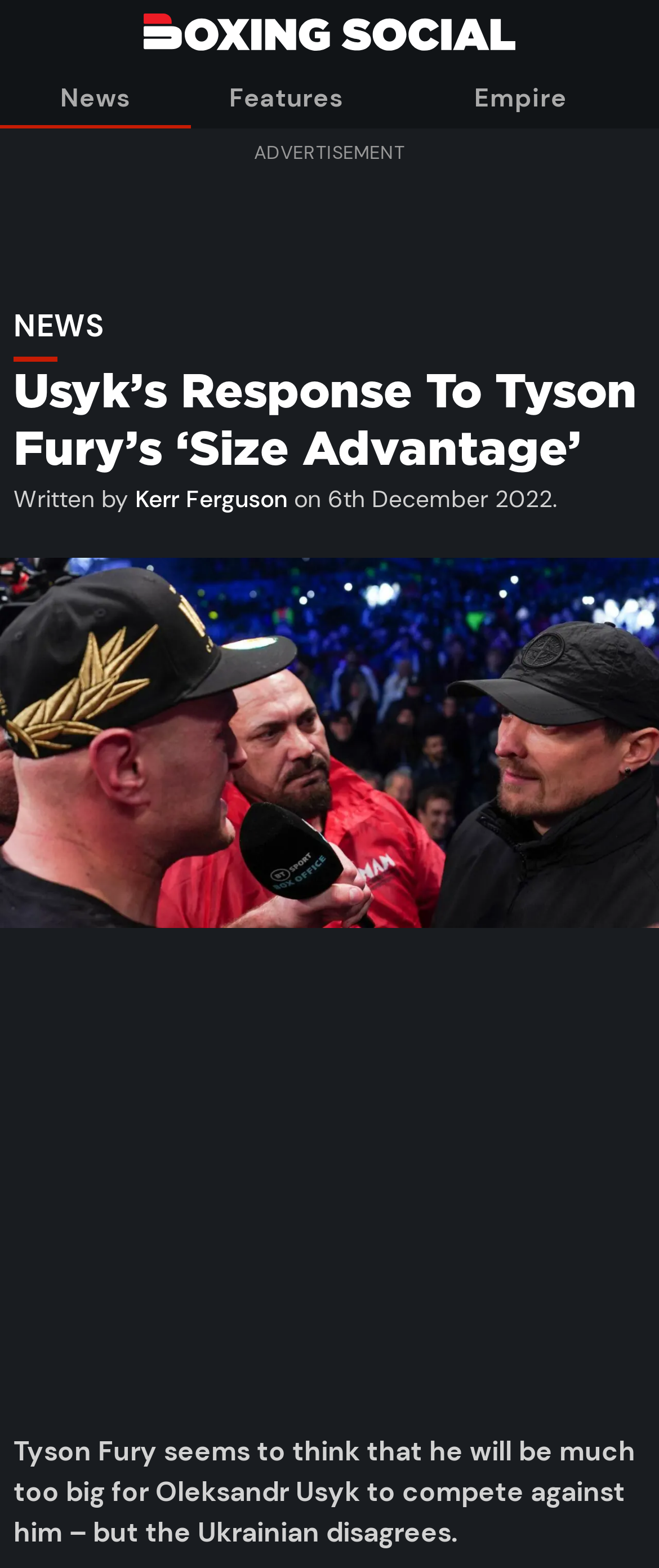Utilize the details in the image to give a detailed response to the question: What is the date of the article?

The date of the article can be found below the main heading, where it says 'on 6th December 2022'.